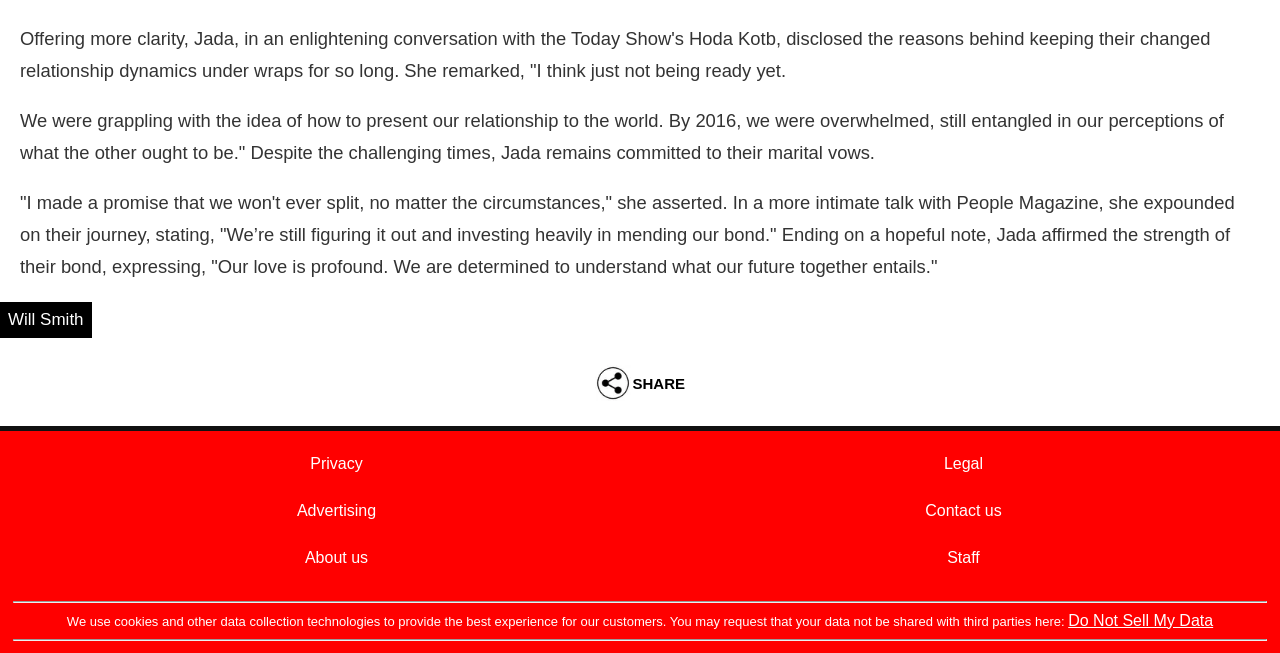What is the name of the magazine Jada had an intimate talk with?
Refer to the image and provide a concise answer in one word or phrase.

People Magazine